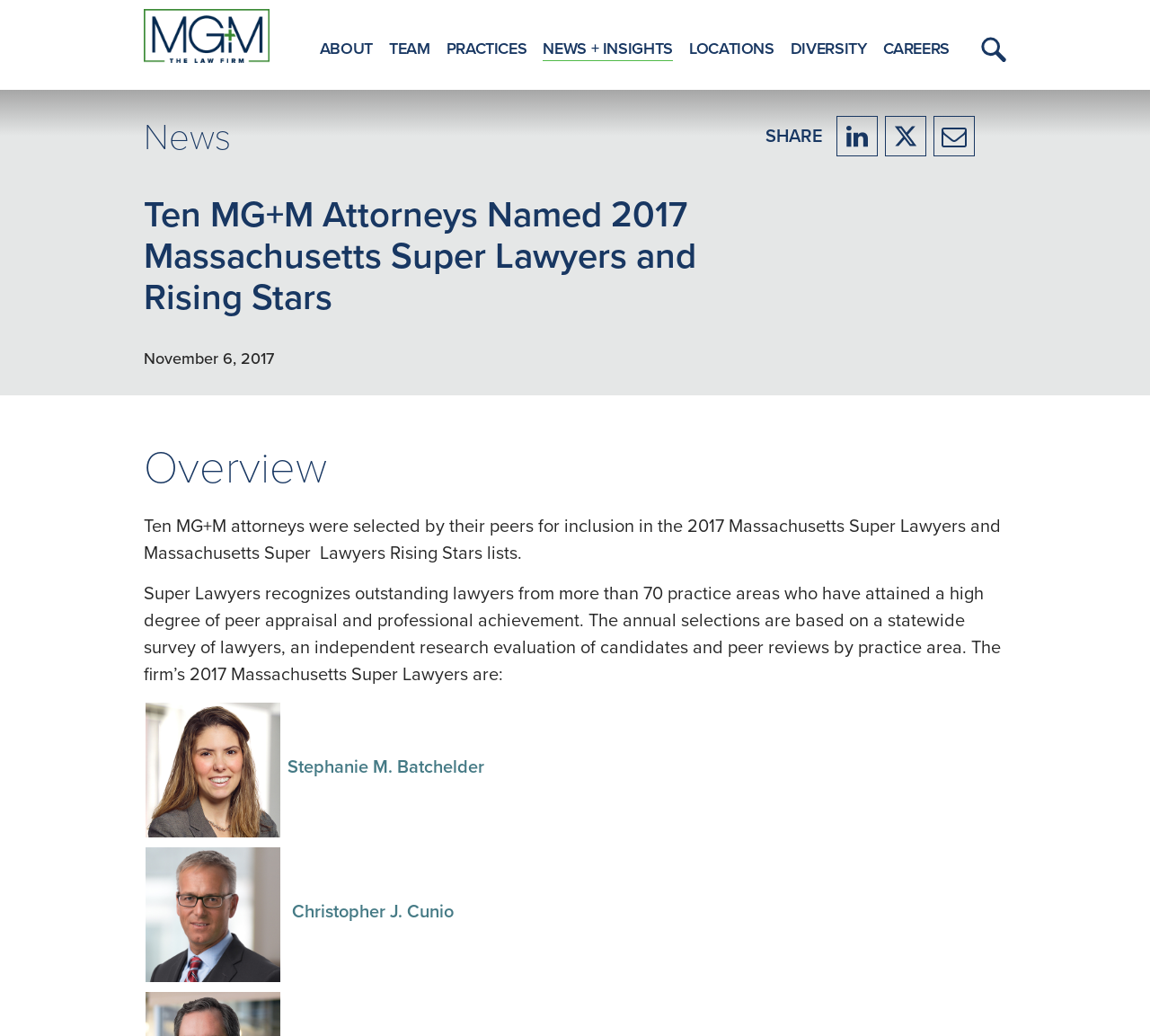What is the name of the first attorney listed in the 2017 Massachusetts Super Lawyers list?
Analyze the screenshot and provide a detailed answer to the question.

The name of the first attorney listed can be found in the table below the paragraph describing the Super Lawyers list, which lists the names of the selected attorneys. The first name in the list is Stephanie M. Batchelder.